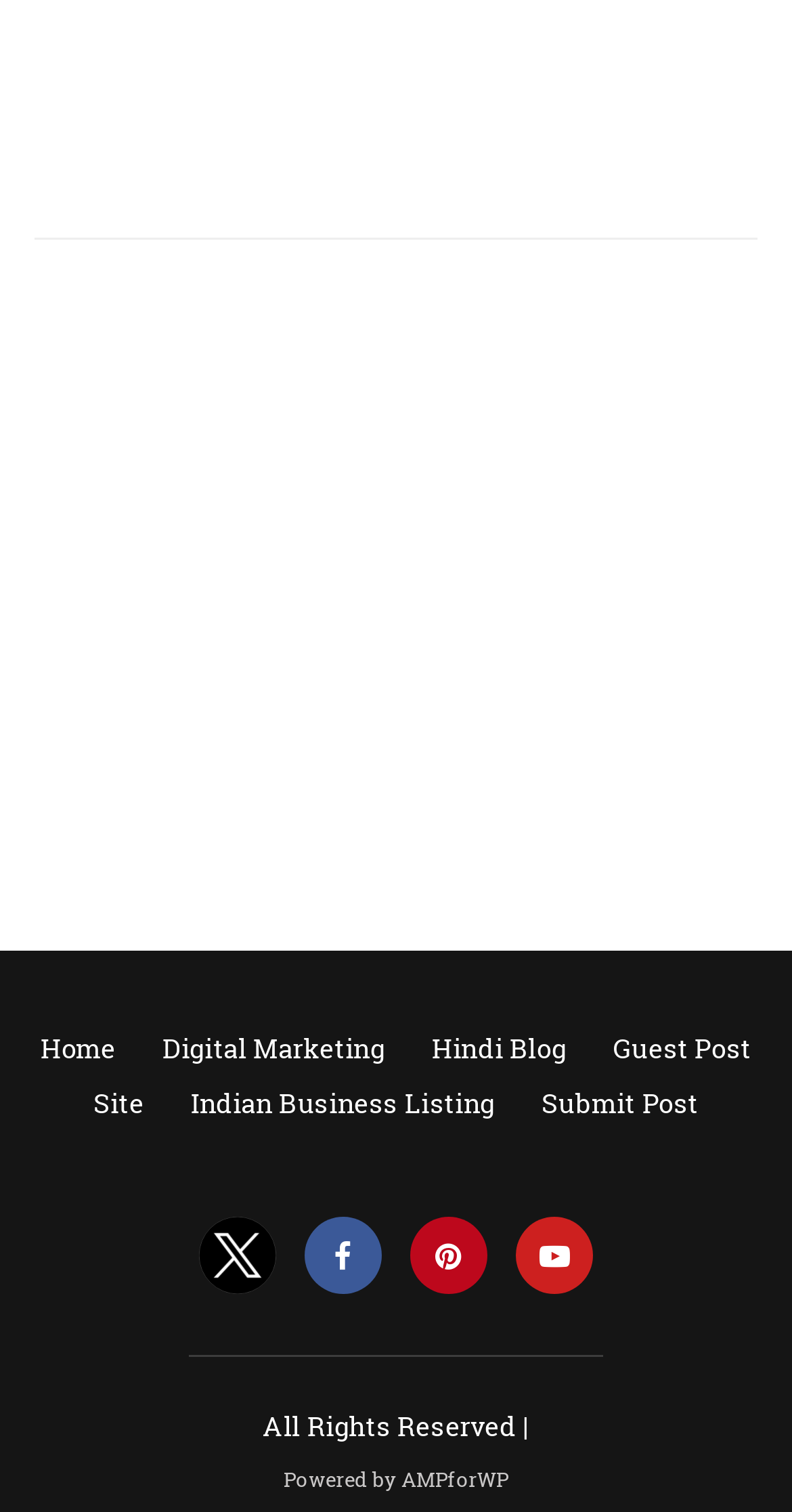Please determine the bounding box coordinates of the element to click on in order to accomplish the following task: "check hindi blog". Ensure the coordinates are four float numbers ranging from 0 to 1, i.e., [left, top, right, bottom].

[0.545, 0.682, 0.715, 0.706]